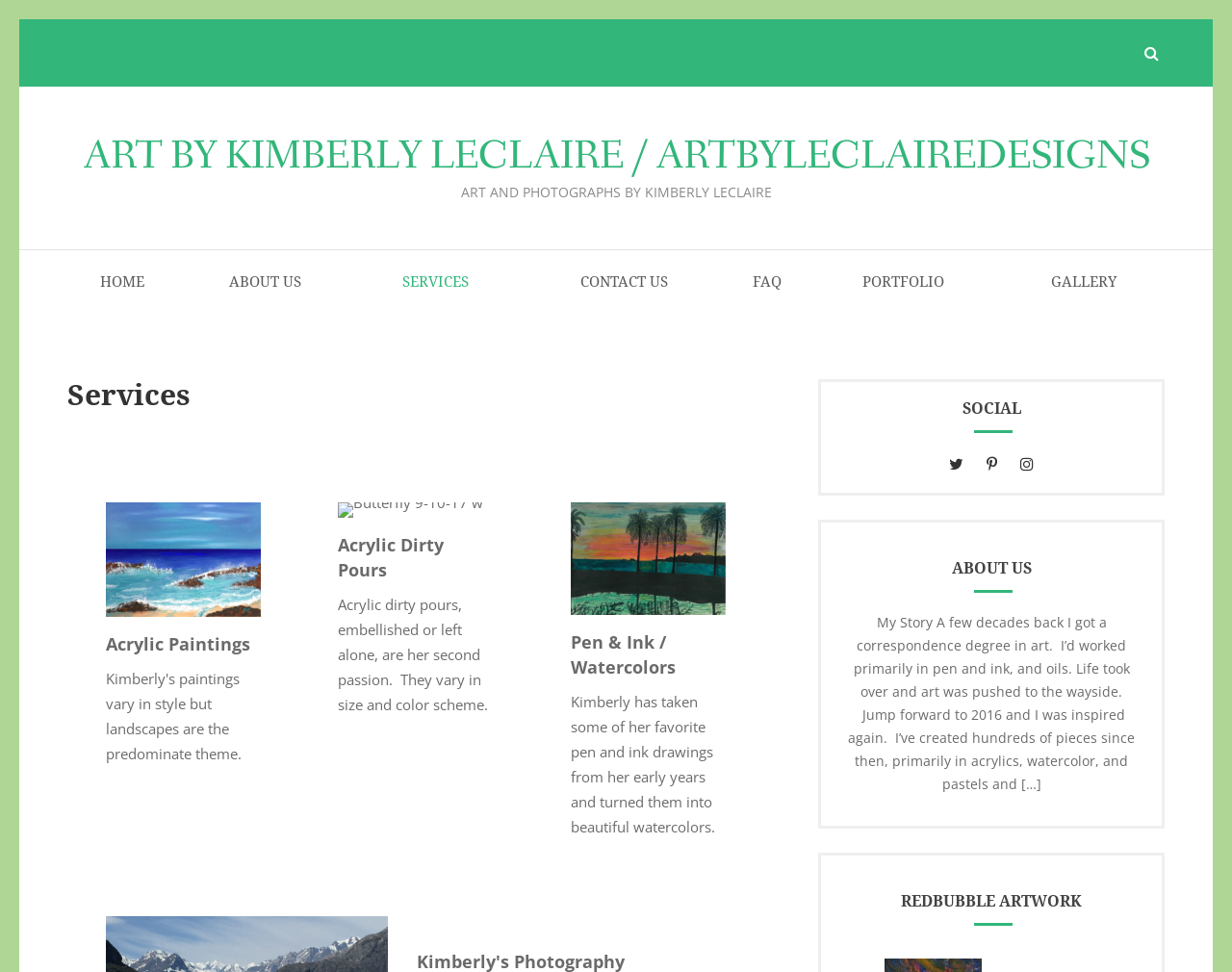Give the bounding box coordinates for this UI element: "About Us". The coordinates should be four float numbers between 0 and 1, arranged as [left, top, right, bottom].

[0.143, 0.281, 0.287, 0.319]